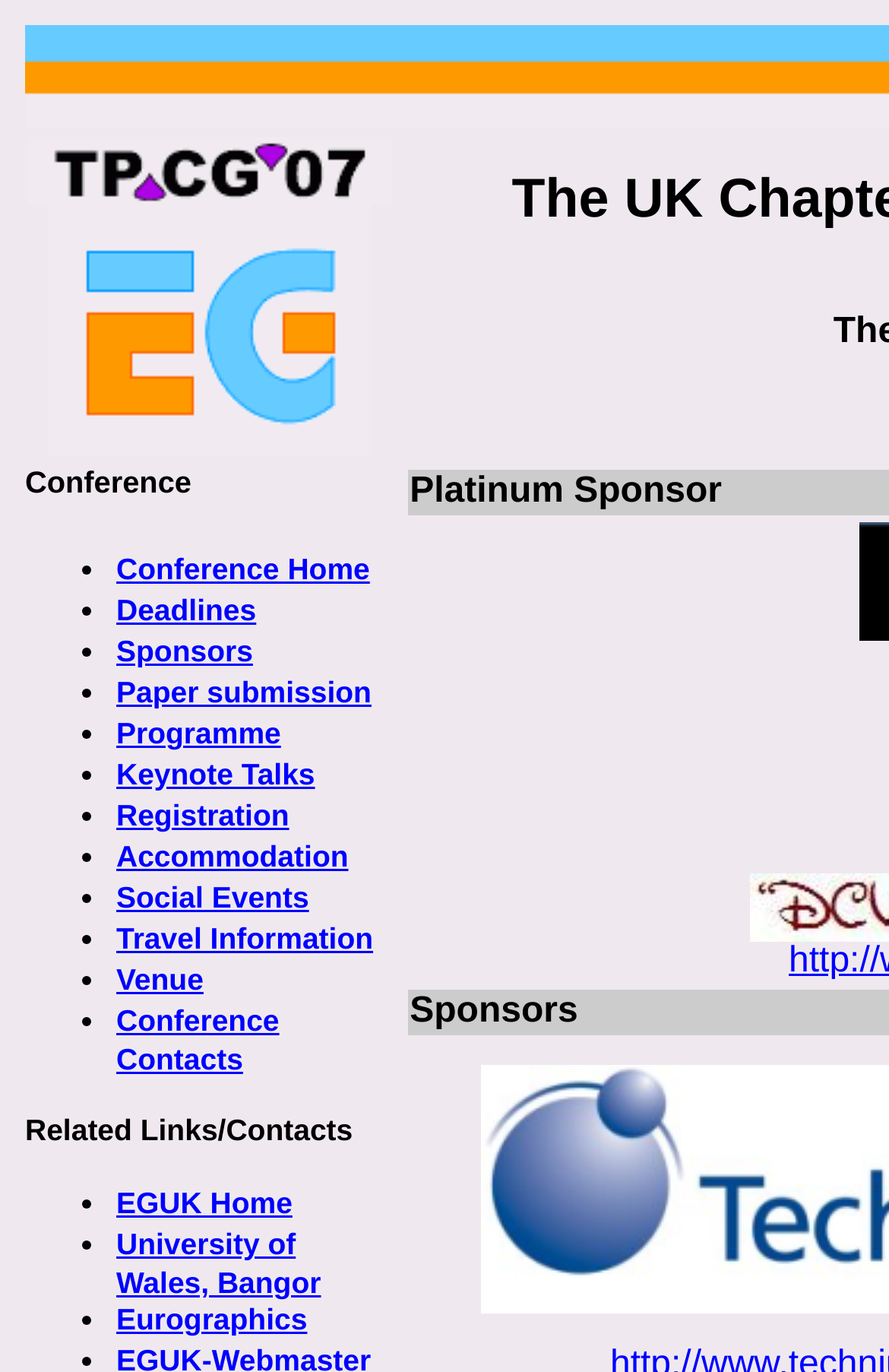Please provide the bounding box coordinates for the element that needs to be clicked to perform the following instruction: "Go to Conference Home". The coordinates should be given as four float numbers between 0 and 1, i.e., [left, top, right, bottom].

[0.131, 0.403, 0.416, 0.427]